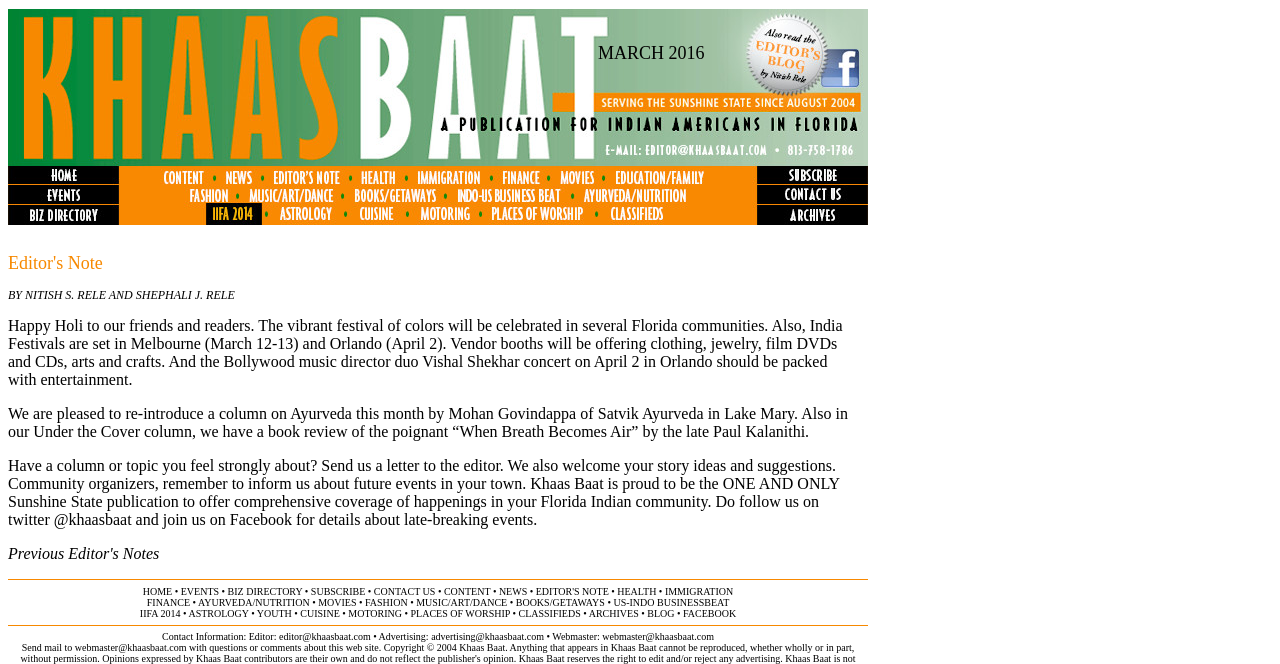Given the element description: "Previous Editor's Notes", predict the bounding box coordinates of the UI element it refers to, using four float numbers between 0 and 1, i.e., [left, top, right, bottom].

[0.006, 0.821, 0.124, 0.846]